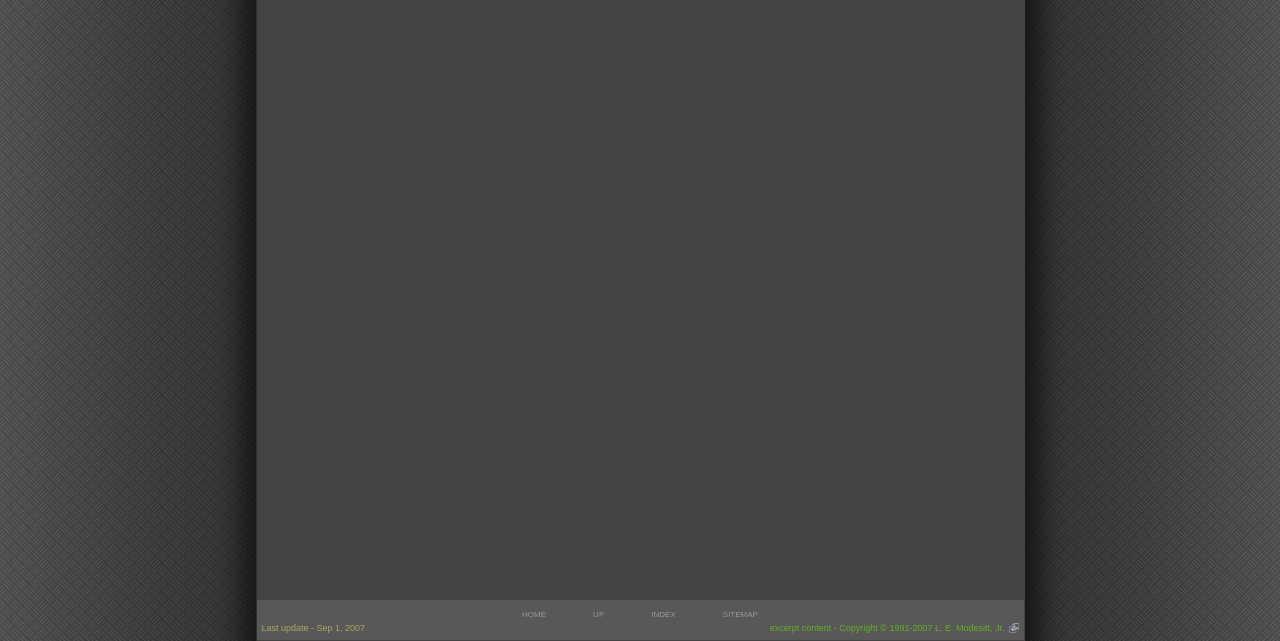Using the element description provided, determine the bounding box coordinates in the format (top-left x, top-left y, bottom-right x, bottom-right y). Ensure that all values are floating point numbers between 0 and 1. Element description: home

[0.391, 0.947, 0.444, 0.966]